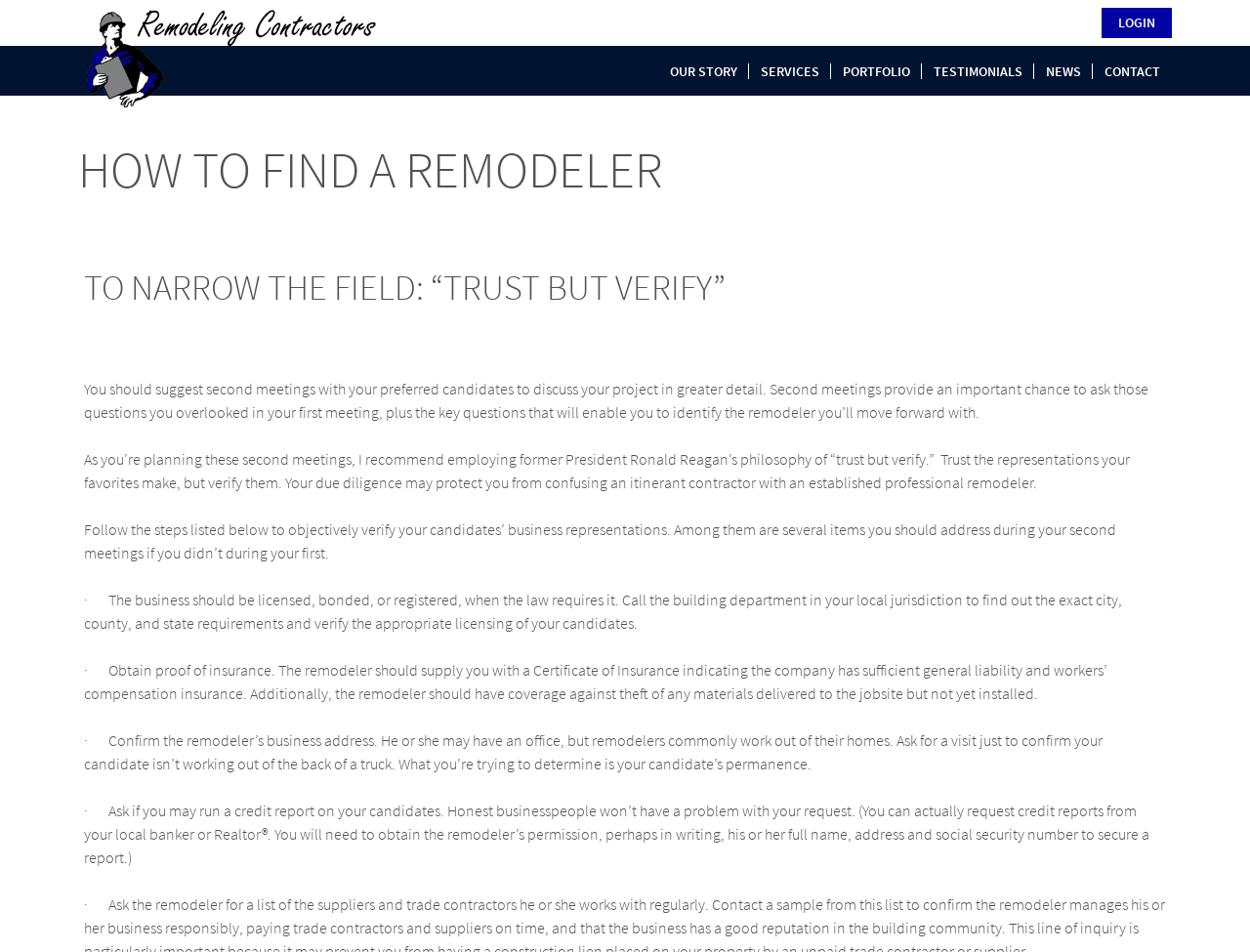Provide a comprehensive caption for the webpage.

The webpage is about finding a remodeler, specifically discussing how to narrow down the field of potential contractors. At the top right corner, there are several links, including "LOGIN", "OUR STORY", "SERVICES", "PORTFOLIO", "TESTIMONIALS", "NEWS", and "CONTACT", which are evenly spaced and aligned horizontally. 

On the top left, there is a link "Remodeling Contractors" with an accompanying image. Below this, there is a large heading "HOW TO FIND A REMODELER" that spans the width of the page. 

The main content of the page is divided into a table-like structure, with a single cell containing the text "TO NARROW THE FIELD: “TRUST BUT VERIFY”". This text is also a heading, and it appears to be the title of an article or section. The content of this section is not fully described in the provided accessibility tree, but it likely continues below this heading, providing guidance on how to narrow down the field of potential remodelers.